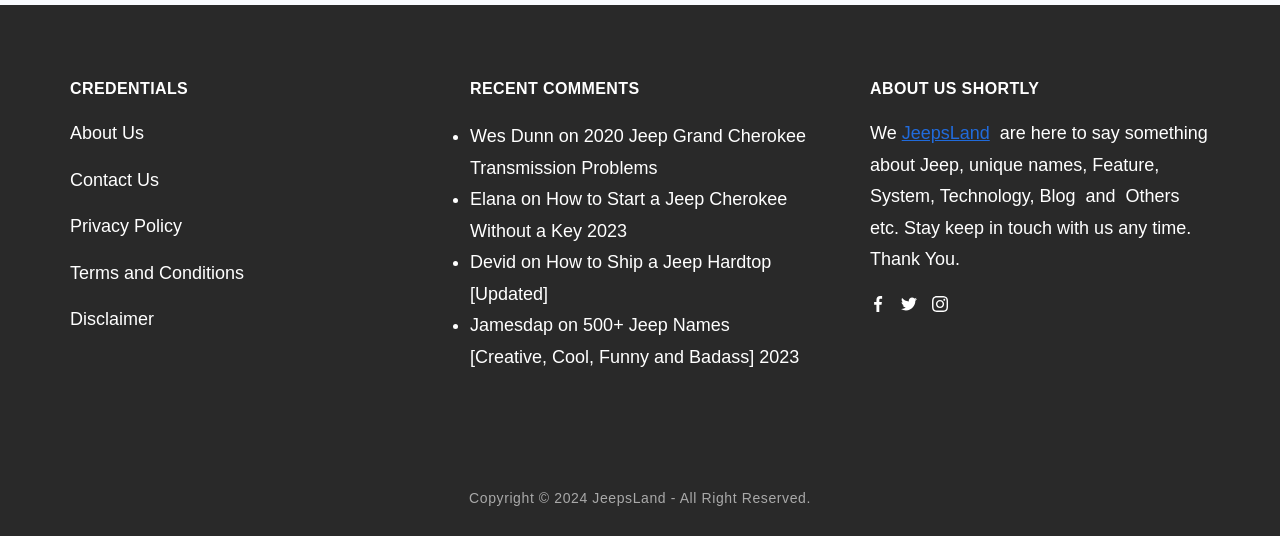Determine the bounding box coordinates of the element that should be clicked to execute the following command: "Learn more about JeepsLand".

[0.704, 0.23, 0.773, 0.267]